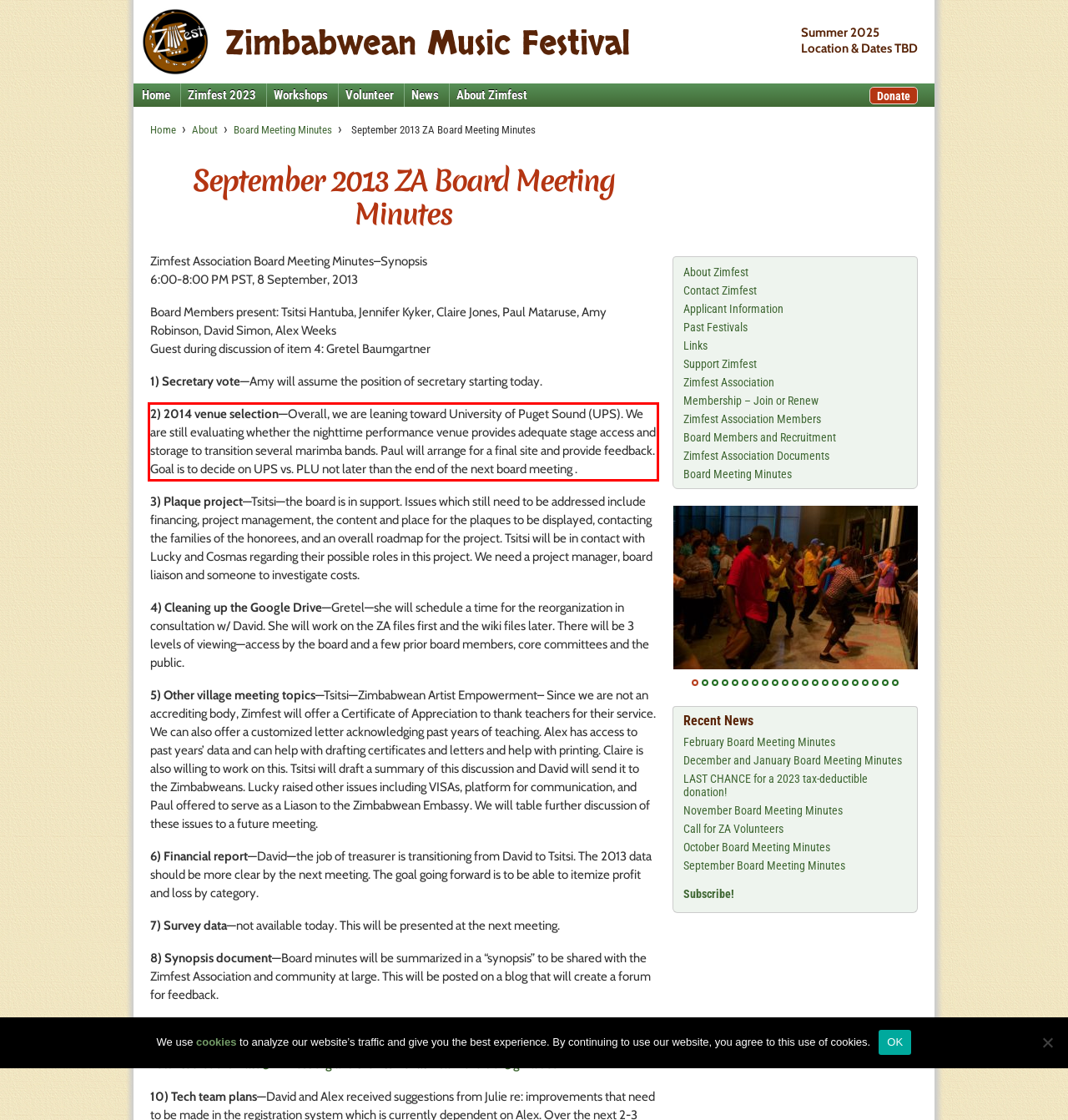You are provided with a screenshot of a webpage featuring a red rectangle bounding box. Extract the text content within this red bounding box using OCR.

2) 2014 venue selection—Overall, we are leaning toward University of Puget Sound (UPS). We are still evaluating whether the nighttime performance venue provides adequate stage access and storage to transition several marimba bands. Paul will arrange for a final site and provide feedback. Goal is to decide on UPS vs. PLU not later than the end of the next board meeting .